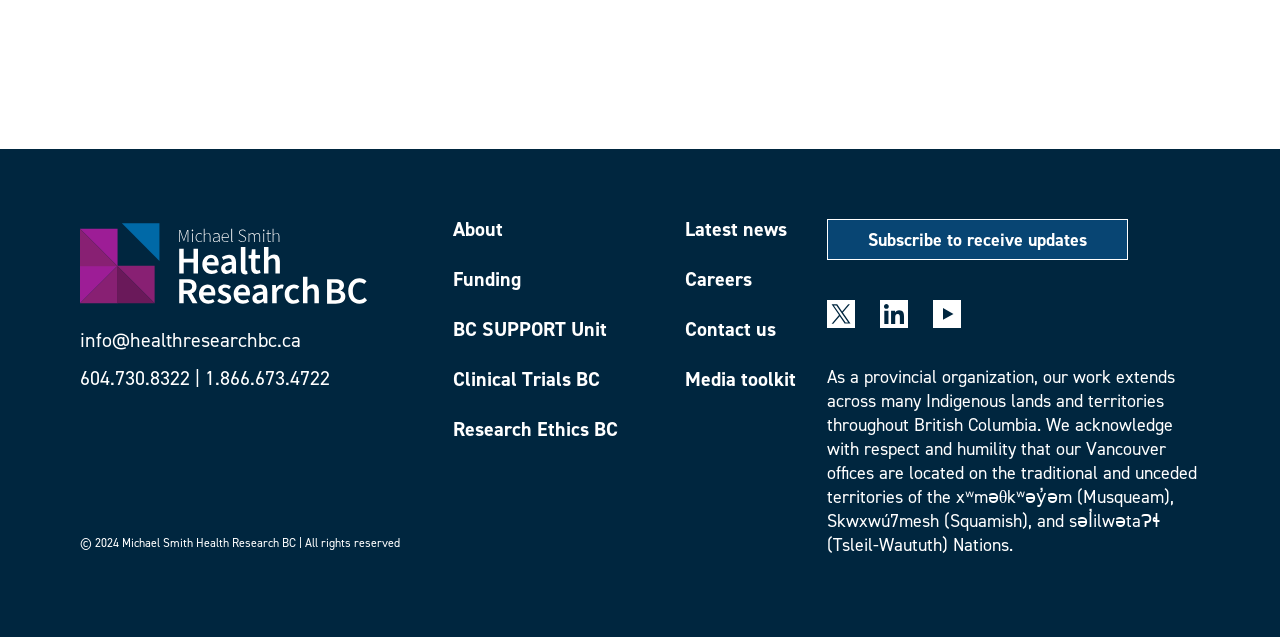Indicate the bounding box coordinates of the clickable region to achieve the following instruction: "Click Funding."

[0.354, 0.422, 0.507, 0.482]